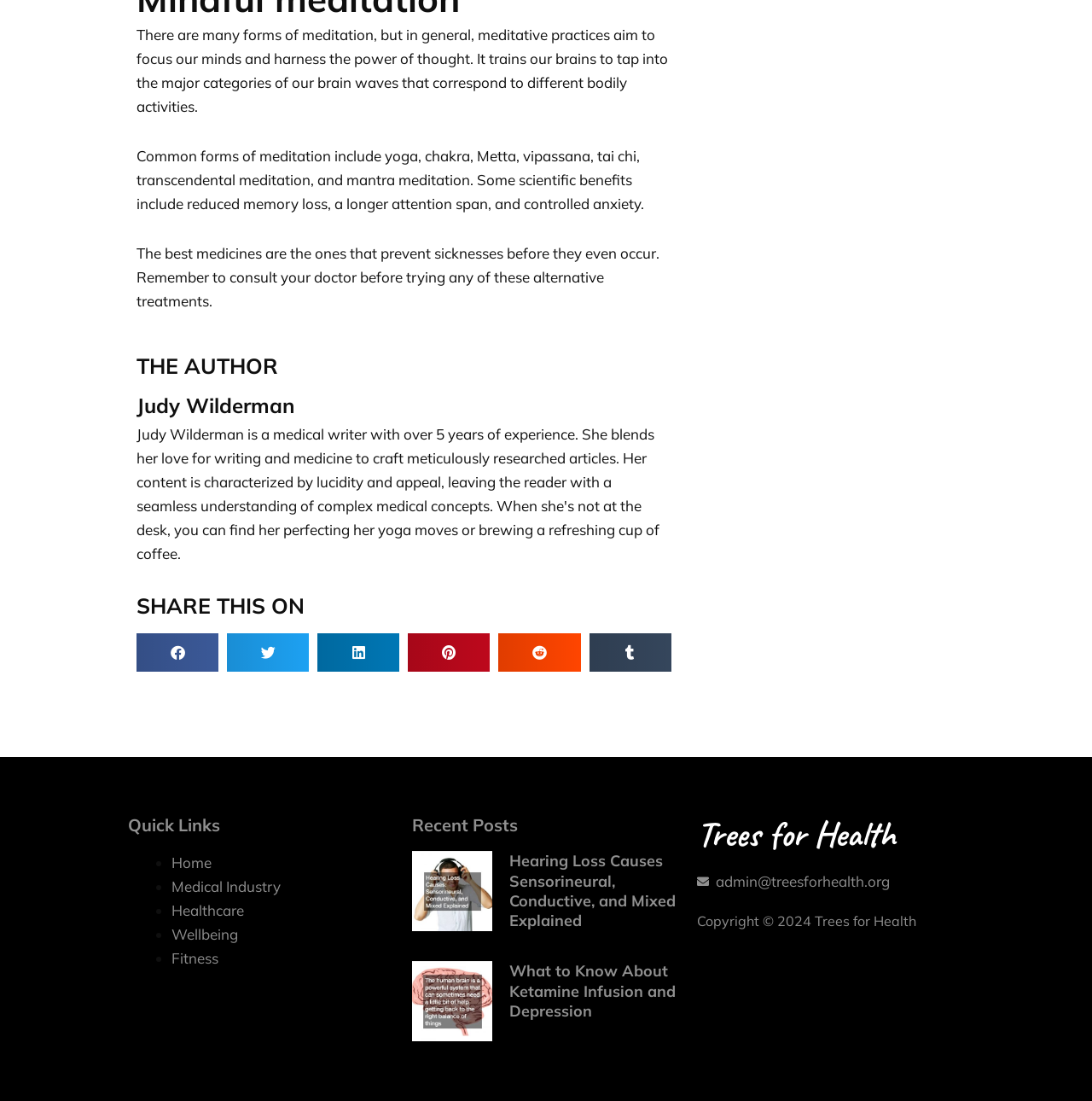From the element description: "Medical Industry", extract the bounding box coordinates of the UI element. The coordinates should be expressed as four float numbers between 0 and 1, in the order [left, top, right, bottom].

[0.157, 0.797, 0.257, 0.813]